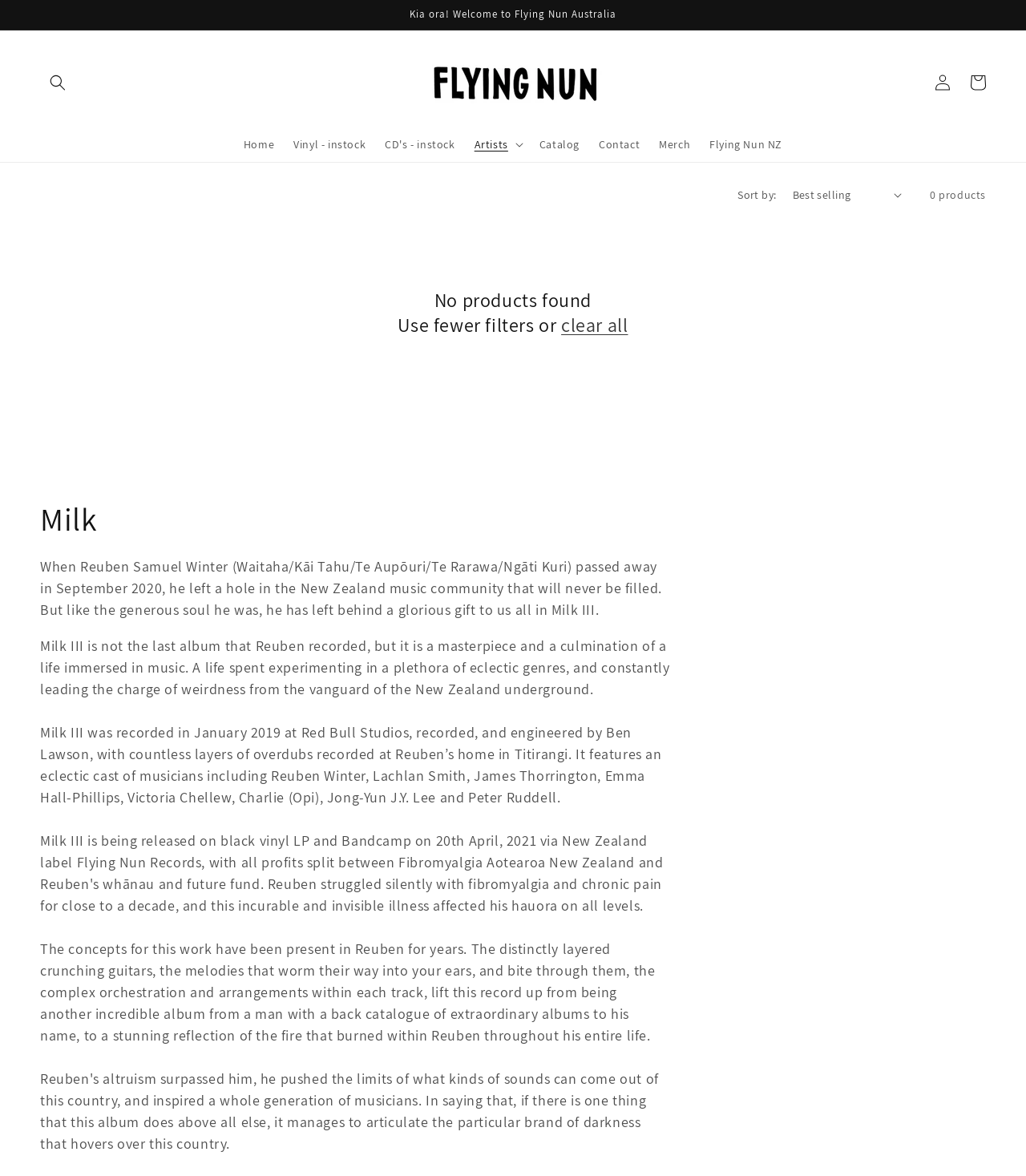Use a single word or phrase to answer the question: What is the name of the album mentioned?

Milk III